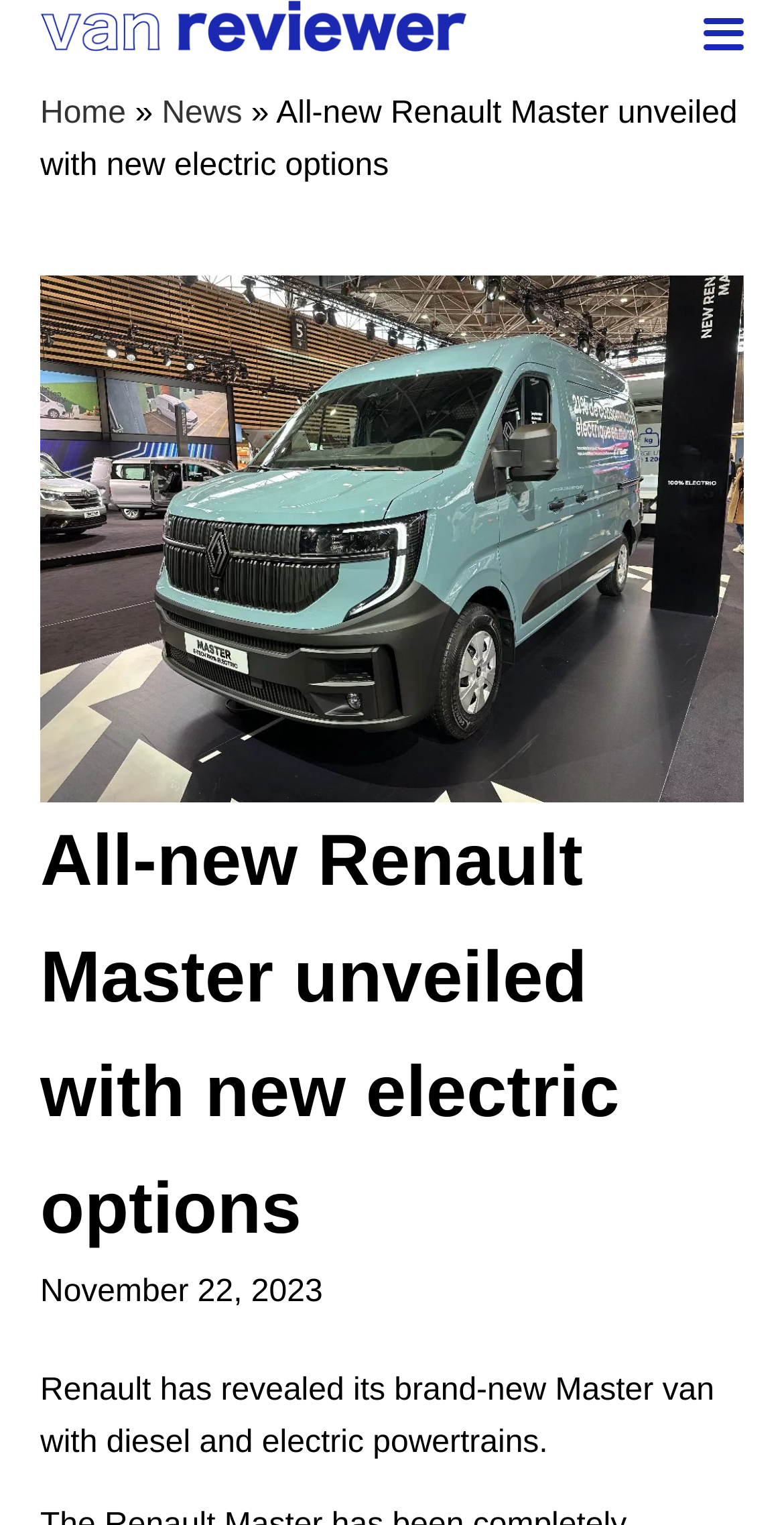What is the logo of the website?
Carefully examine the image and provide a detailed answer to the question.

The logo of the website is located at the top-left corner of the webpage, and it is an image with the text 'Van Reviewer'.